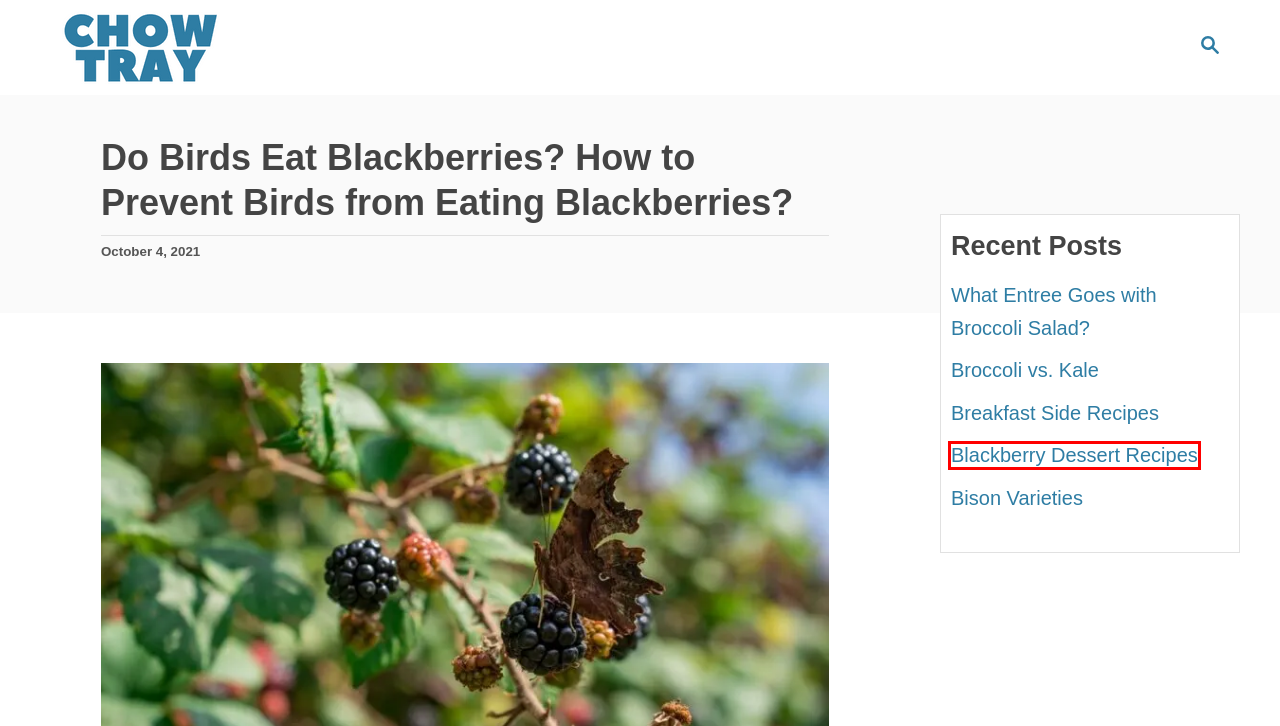You have a screenshot of a webpage where a red bounding box highlights a specific UI element. Identify the description that best matches the resulting webpage after the highlighted element is clicked. The choices are:
A. ChowTray -
B. Breakfast Side Recipes - ChowTray
C. Broccoli vs. Kale - ChowTray
D. Blackberry Dessert Recipes - ChowTray
E. Do Cherries and Chocolate Go Together? - ChowTray
F. Bison Varieties - ChowTray
G. What Entree Goes with Broccoli Salad? - ChowTray
H. Do Strawberries and Almonds go Together? - ChowTray

D